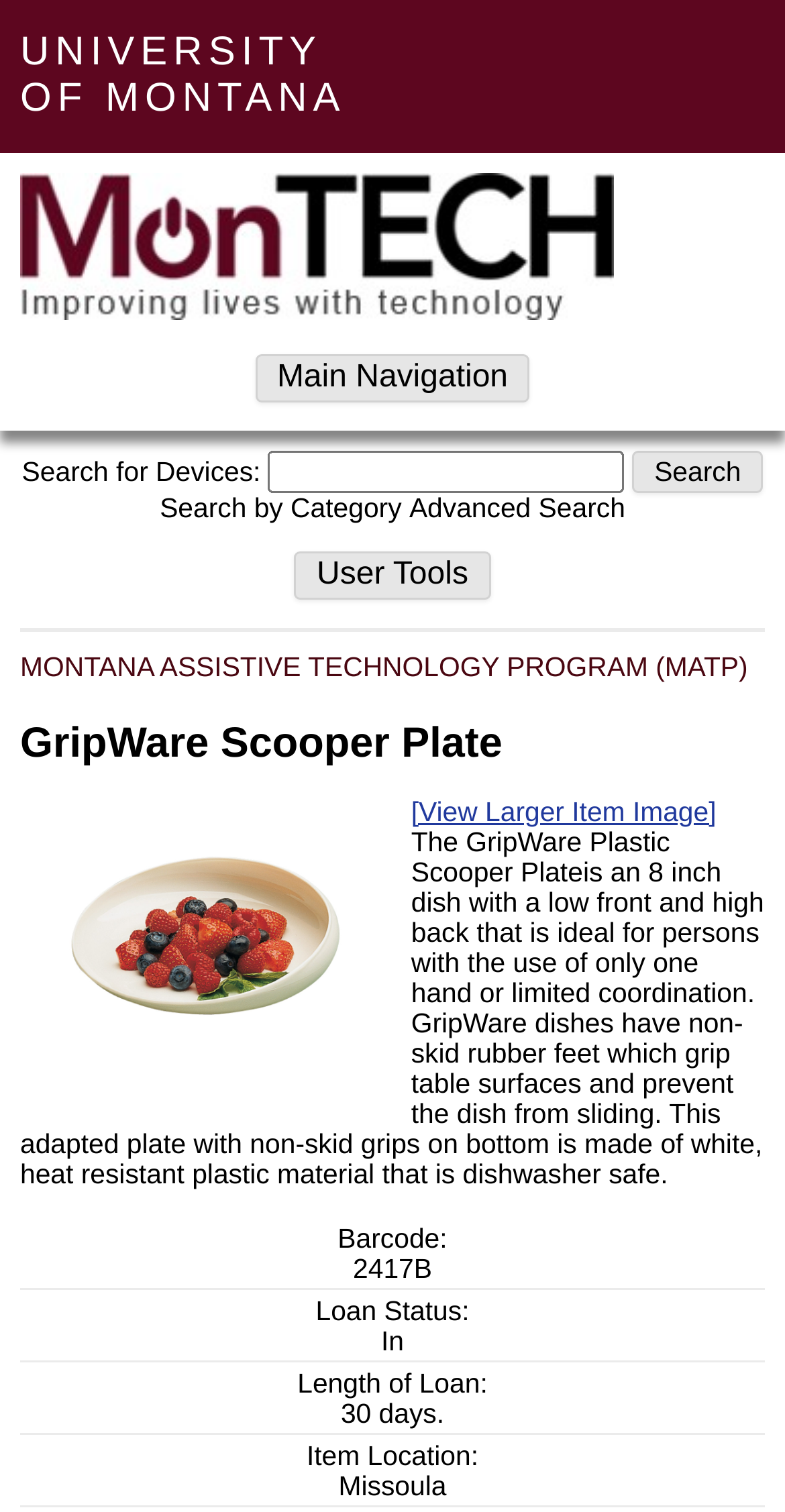From the webpage screenshot, identify the region described by UNIVERSITY OF MONTANA. Provide the bounding box coordinates as (top-left x, top-left y, bottom-right x, bottom-right y), with each value being a floating point number between 0 and 1.

[0.026, 0.02, 0.441, 0.08]